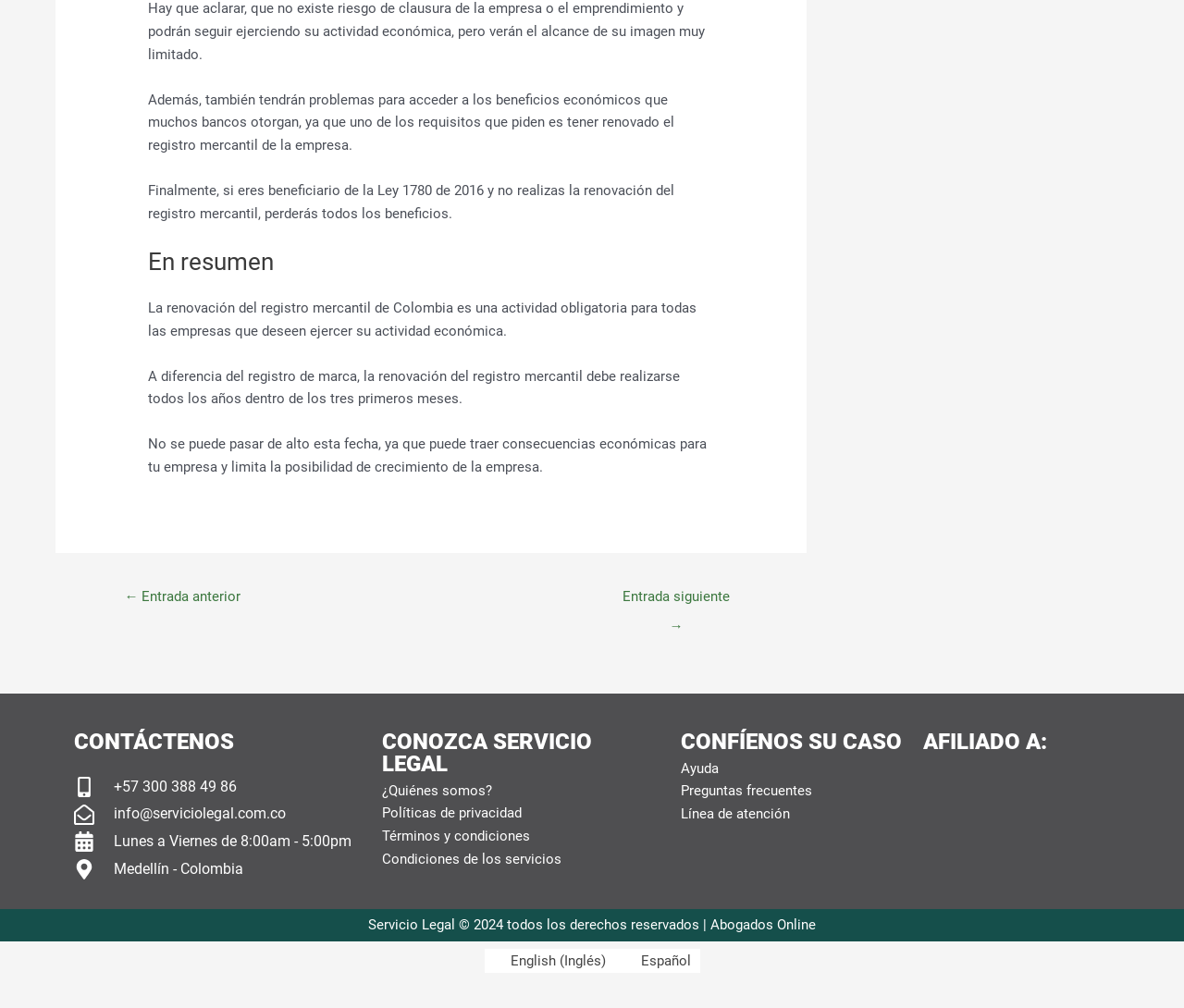Pinpoint the bounding box coordinates of the clickable area necessary to execute the following instruction: "Switch to English". The coordinates should be given as four float numbers between 0 and 1, namely [left, top, right, bottom].

[0.409, 0.93, 0.519, 0.955]